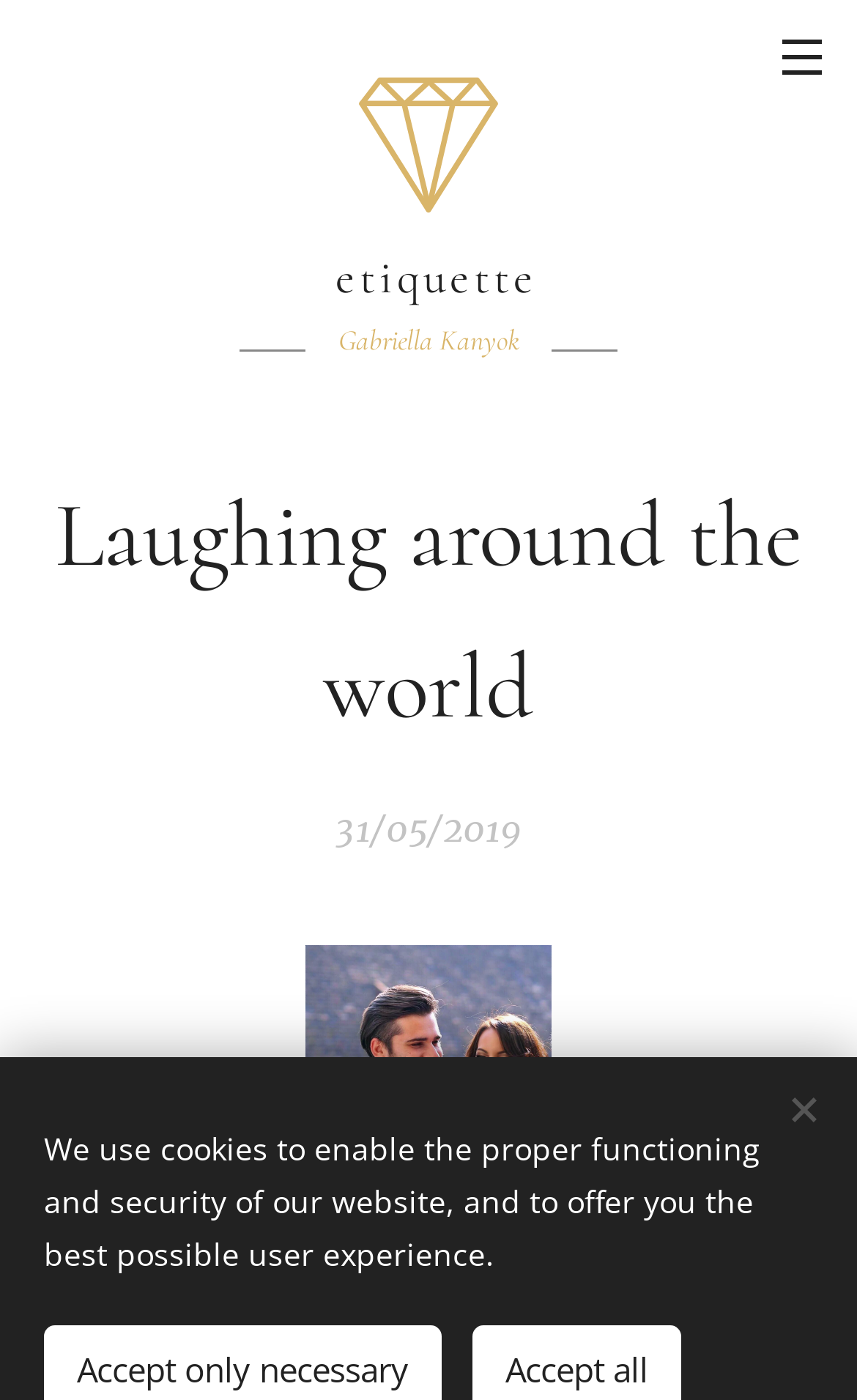What is the author's name?
Please give a detailed and elaborate answer to the question based on the image.

The author's name can be found in the static text element located at coordinates [0.395, 0.231, 0.605, 0.256], which contains the text 'Gabriella Kanyok'.